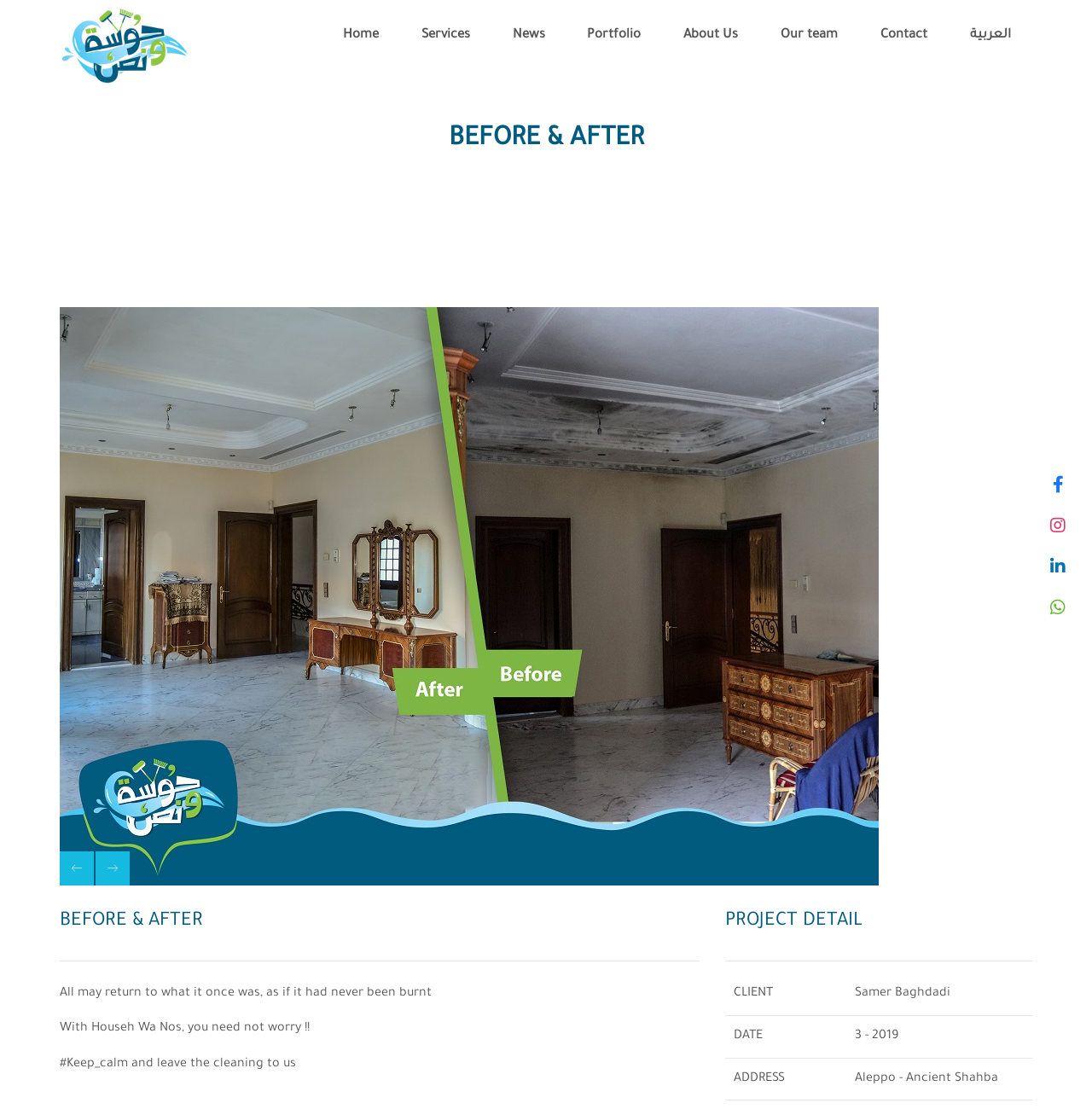How many social media links are present?
Observe the image and answer the question with a one-word or short phrase response.

4